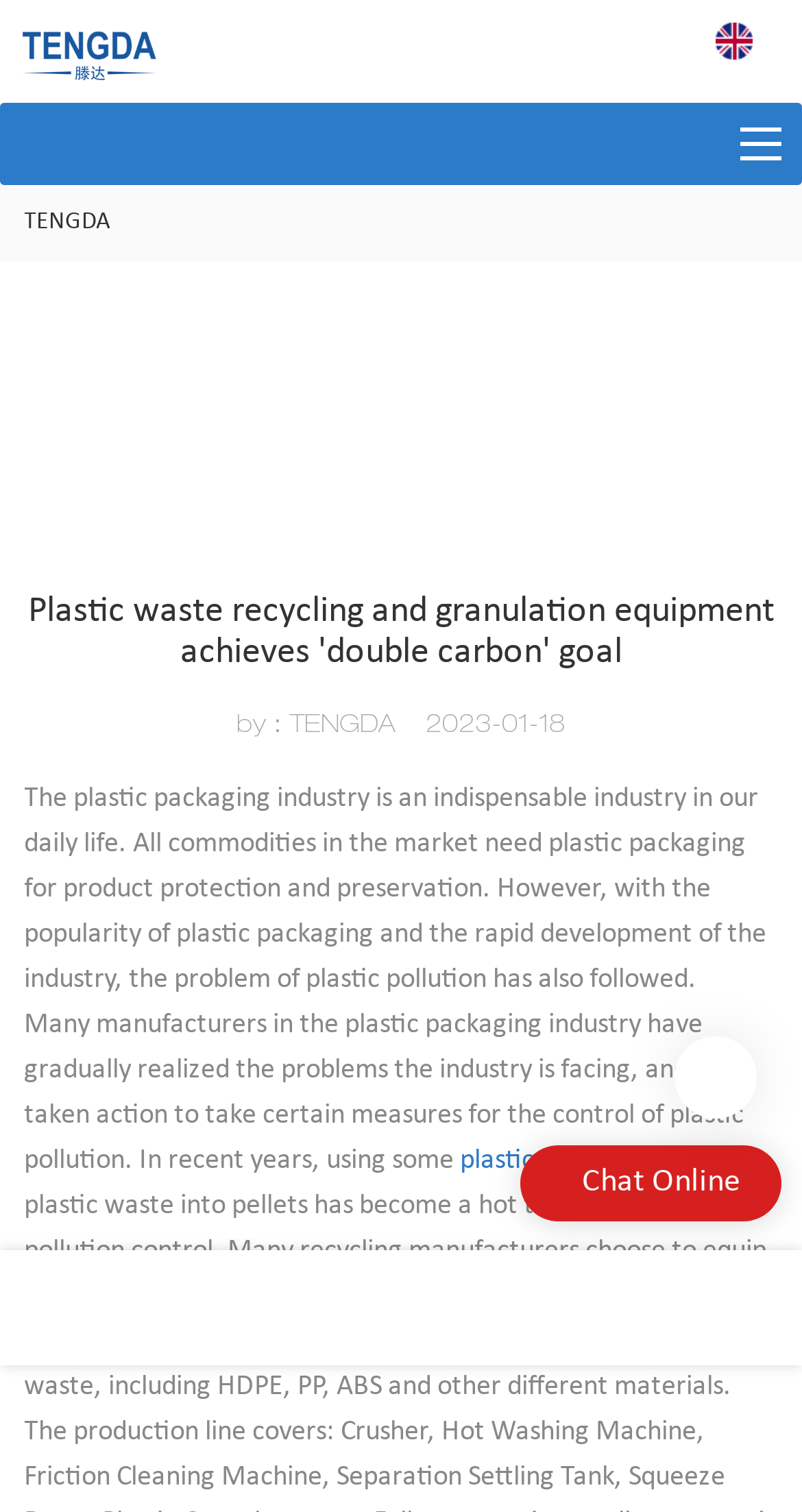What is the topic of the article?
Answer the question with as much detail as you can, using the image as a reference.

The article discusses the problem of plastic pollution and the measures taken by manufacturers to control it, including the use of plastic extruders and granulators to recycle plastic waste.